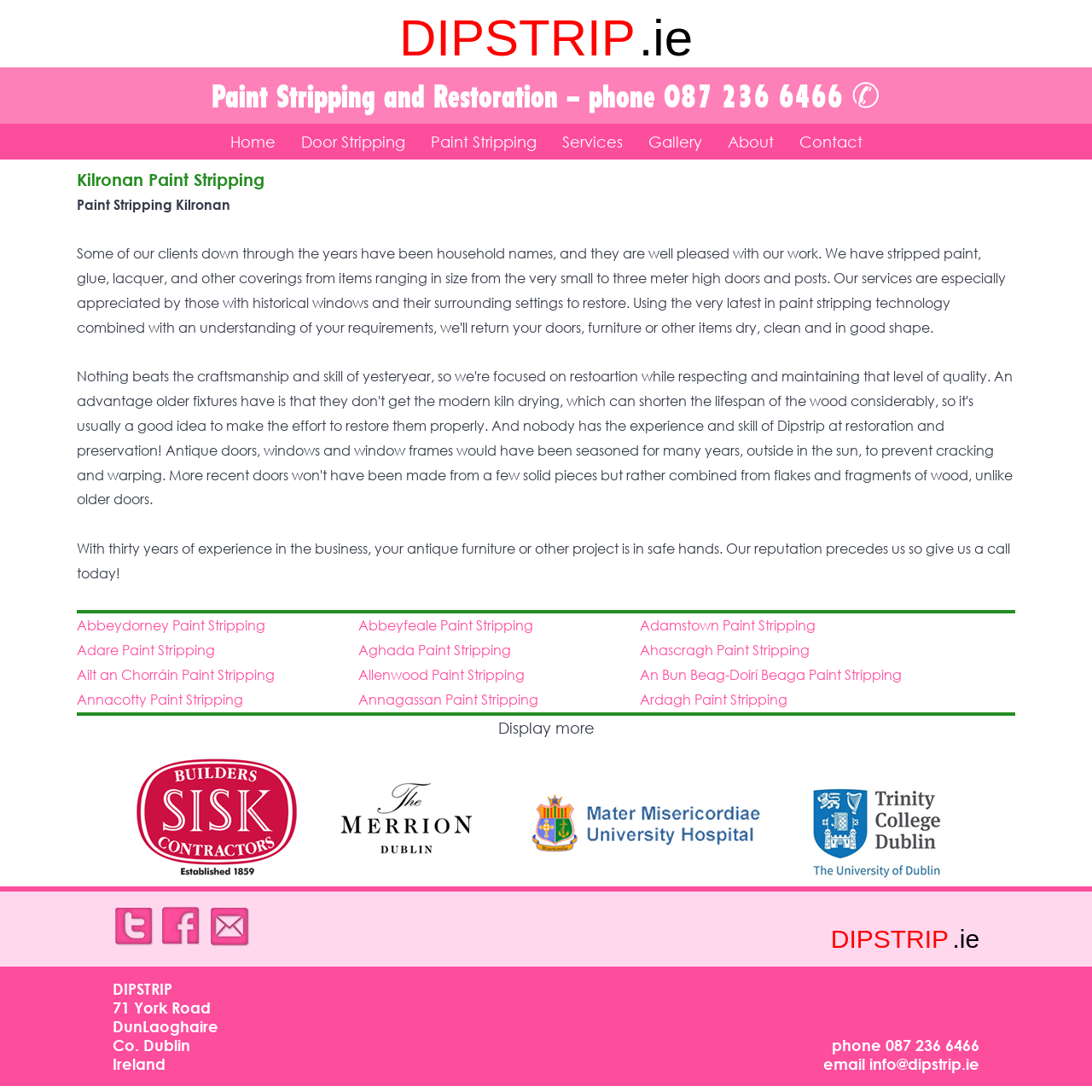What is the location of Dipstrip?
Refer to the image and give a detailed answer to the query.

I looked for the location of Dipstrip and found it as a link element with the text 'DIPSTRIP 71 York Road DunLaoghaire Co. Dublin Ireland'.